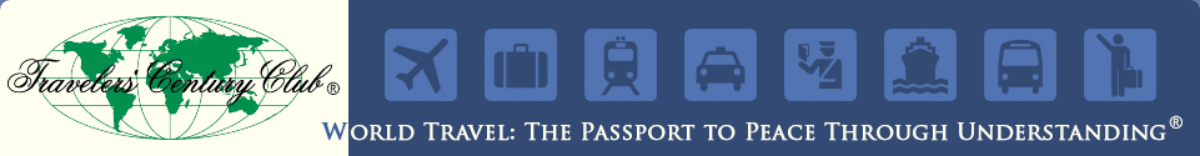Reply to the question below using a single word or brief phrase:
What is the motto of the Travelers' Century Club?

World Travel: The Passport to Peace Through Understanding